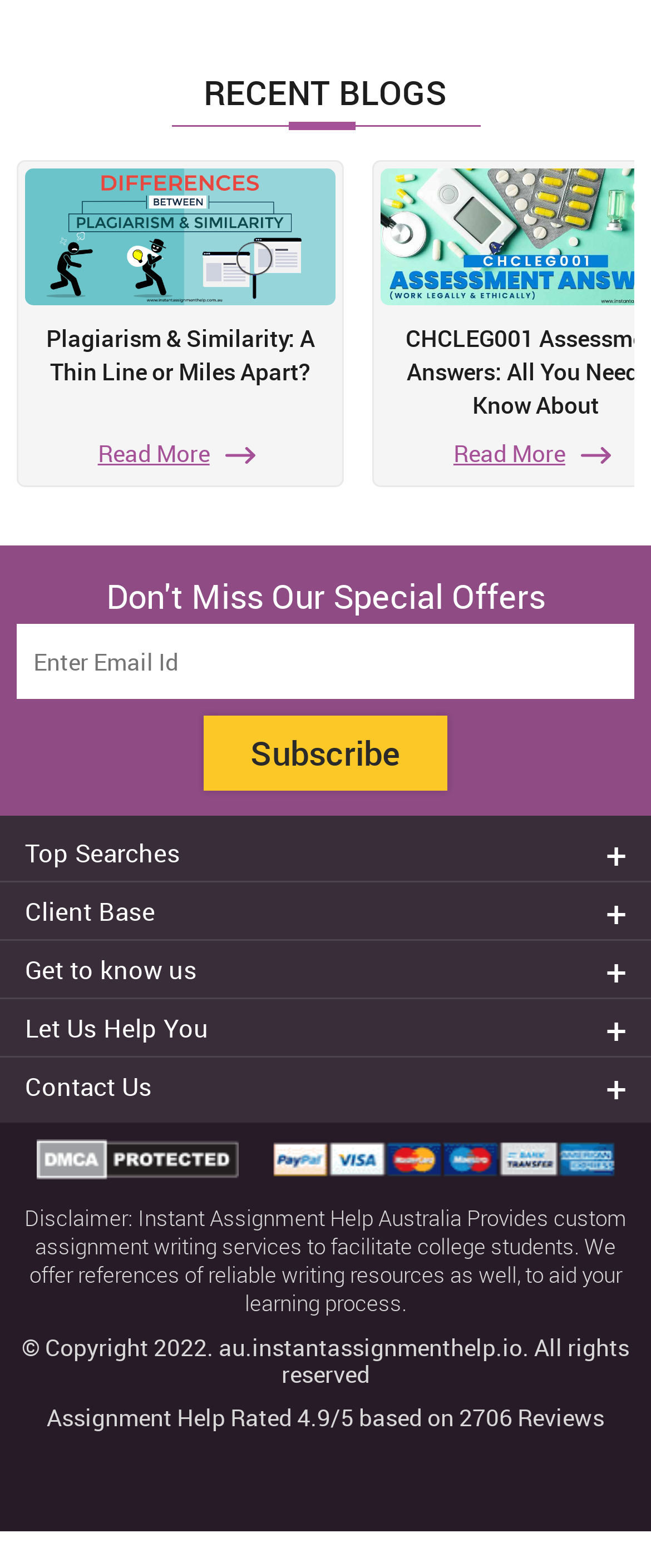Please find the bounding box coordinates for the clickable element needed to perform this instruction: "Download the app on Android".

[0.038, 0.895, 0.321, 0.948]